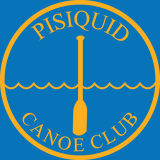What is inscribed in a bold yellow font?
Please provide a comprehensive answer based on the visual information in the image.

According to the caption, the club's name, 'PISIQUD CANOE CLUB,' is elegantly inscribed in a bold yellow font within the circular emblem, making it a prominent feature of the logo.